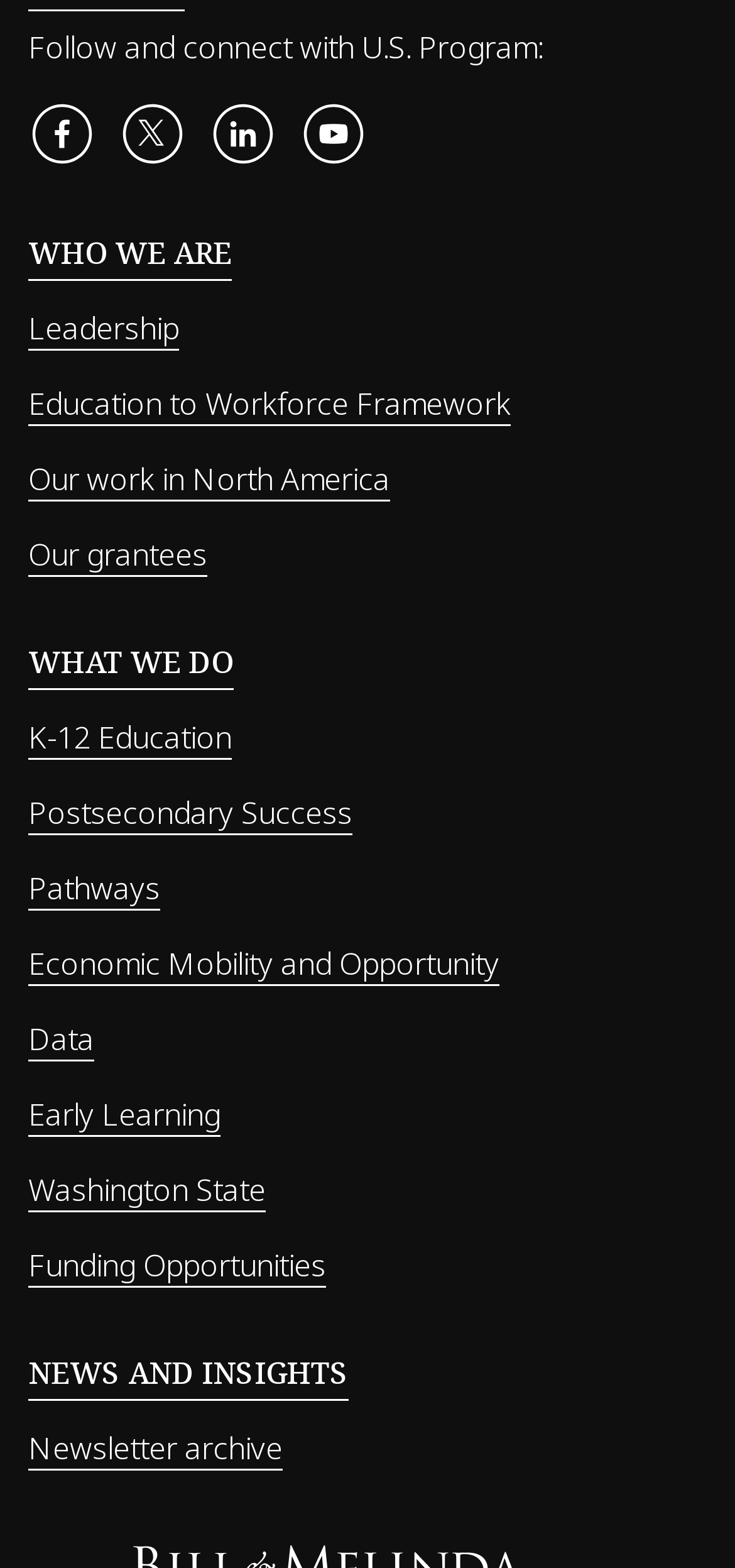Please look at the image and answer the question with a detailed explanation: How many sections are in the footer navigation?

I identified three main sections in the footer navigation: 'WHO WE ARE', 'WHAT WE DO', and 'NEWS AND INSIGHTS'.